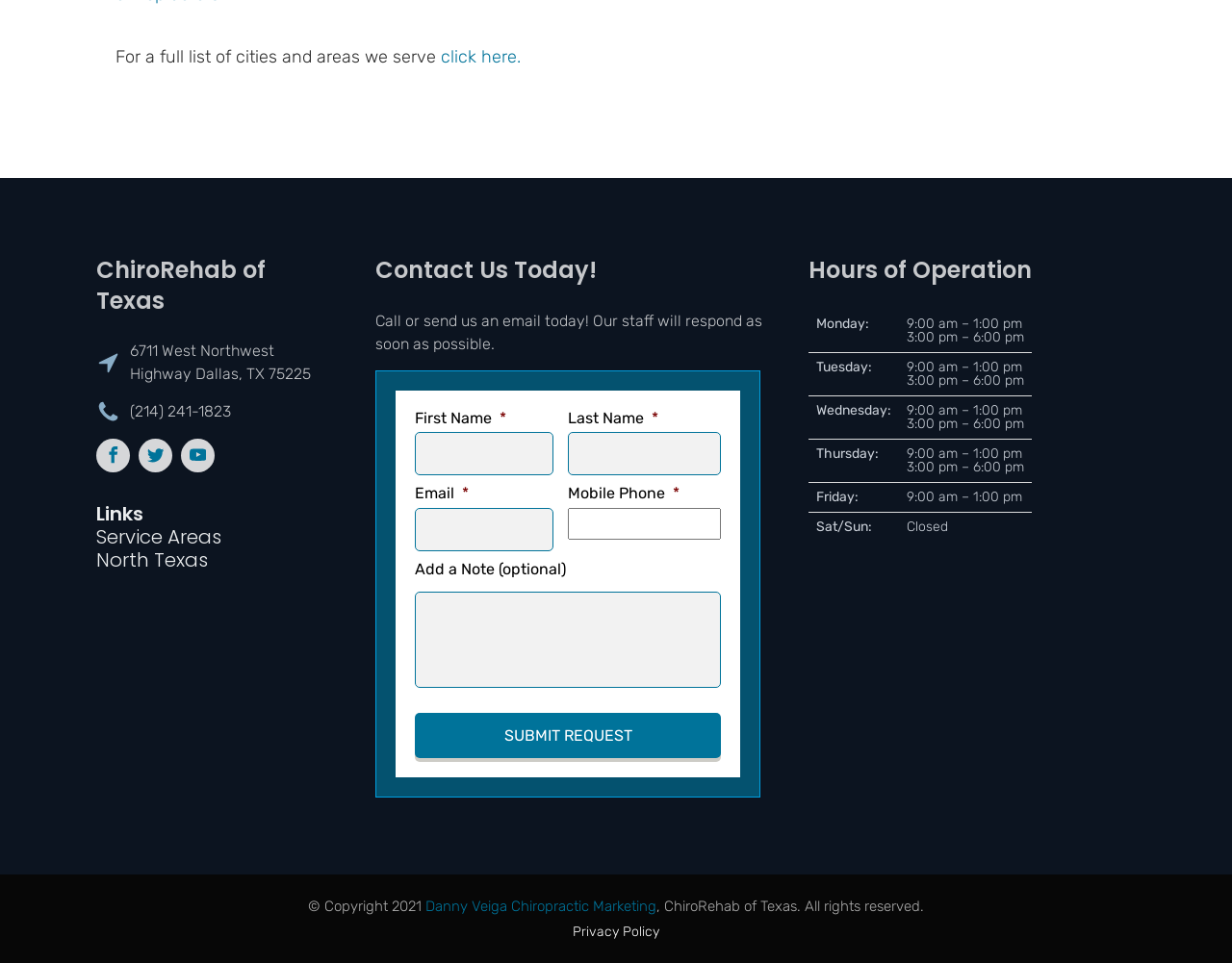Please locate the bounding box coordinates of the element that should be clicked to complete the given instruction: "Click the link to visit Facebook".

[0.078, 0.455, 0.105, 0.49]